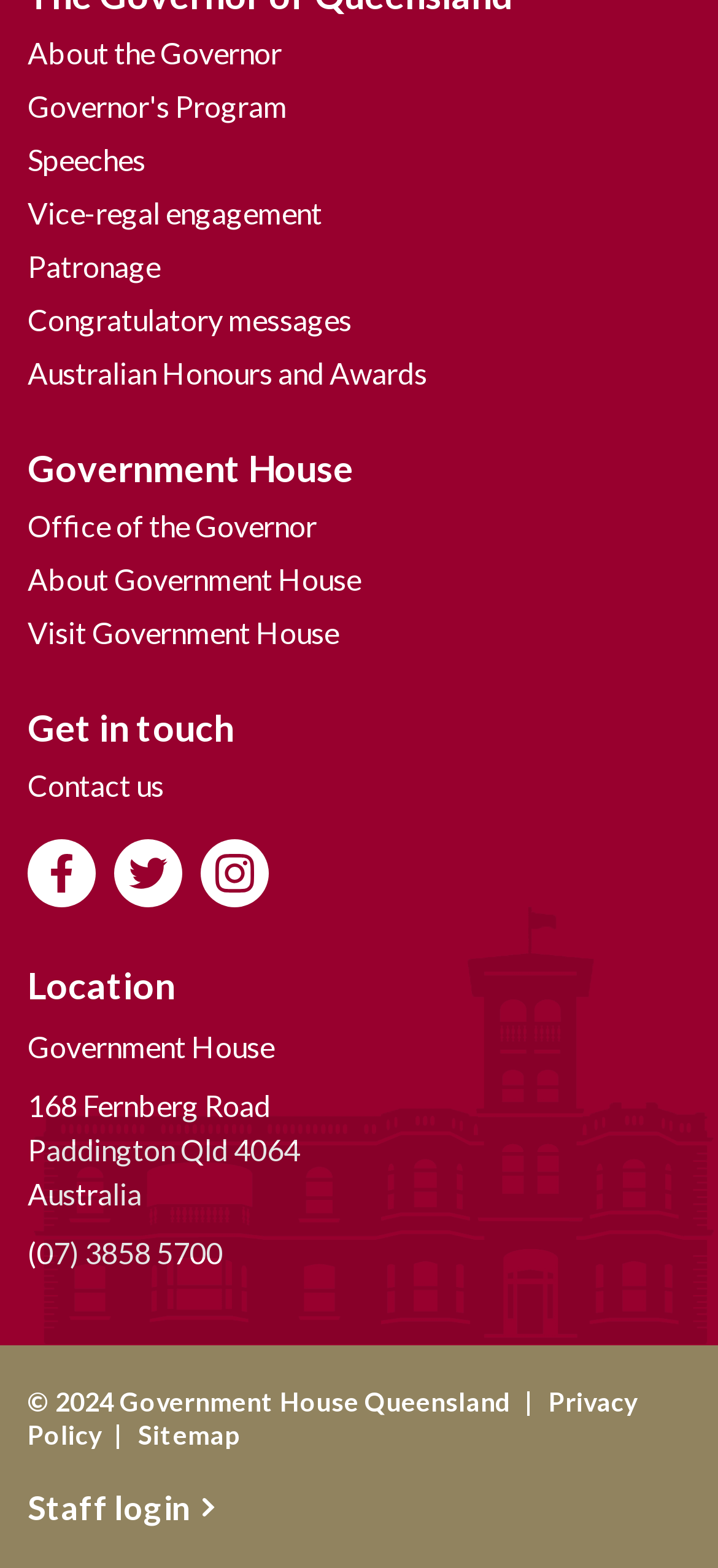Locate the bounding box coordinates of the segment that needs to be clicked to meet this instruction: "Learn about the Governor".

[0.038, 0.017, 0.392, 0.051]